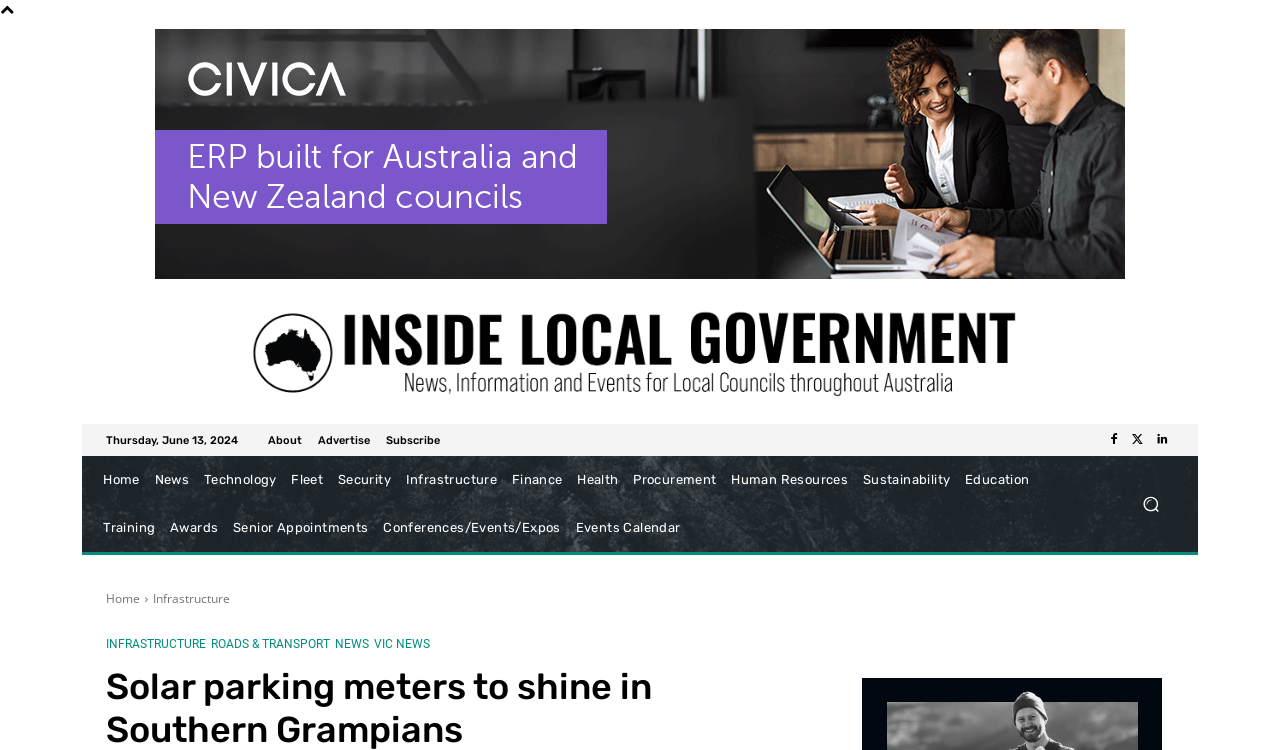Provide an in-depth caption for the elements present on the webpage.

The webpage appears to be an article from Inside Local Government, with the title "Solar parking meters to shine in Southern Grampians". At the top left corner, there is a logo of Inside Local Government, accompanied by a date "Thursday, June 13, 2024". Below the logo, there are several links to different sections of the website, including "About", "Advertise", and "Subscribe".

On the top right corner, there are three social media links, represented by icons. Below these icons, there is a navigation menu with links to various categories, such as "Home", "News", "Technology", "Fleet", and others.

The main content of the webpage is an article about Southern Grampians Shire Council installing new solar-powered parking meters in Hamilton's CBD. The article is positioned in the middle of the page, with an advertisement iframe located above it.

At the bottom of the page, there is a search button on the right side, accompanied by a small magnifying glass icon. Below the search button, there are more links to different sections of the website, including "Home" and "Infrastructure". There is also a section with links to subcategories, such as "INFRASTRUCTURE", "ROADS & TRANSPORT", "NEWS", and "VIC NEWS".